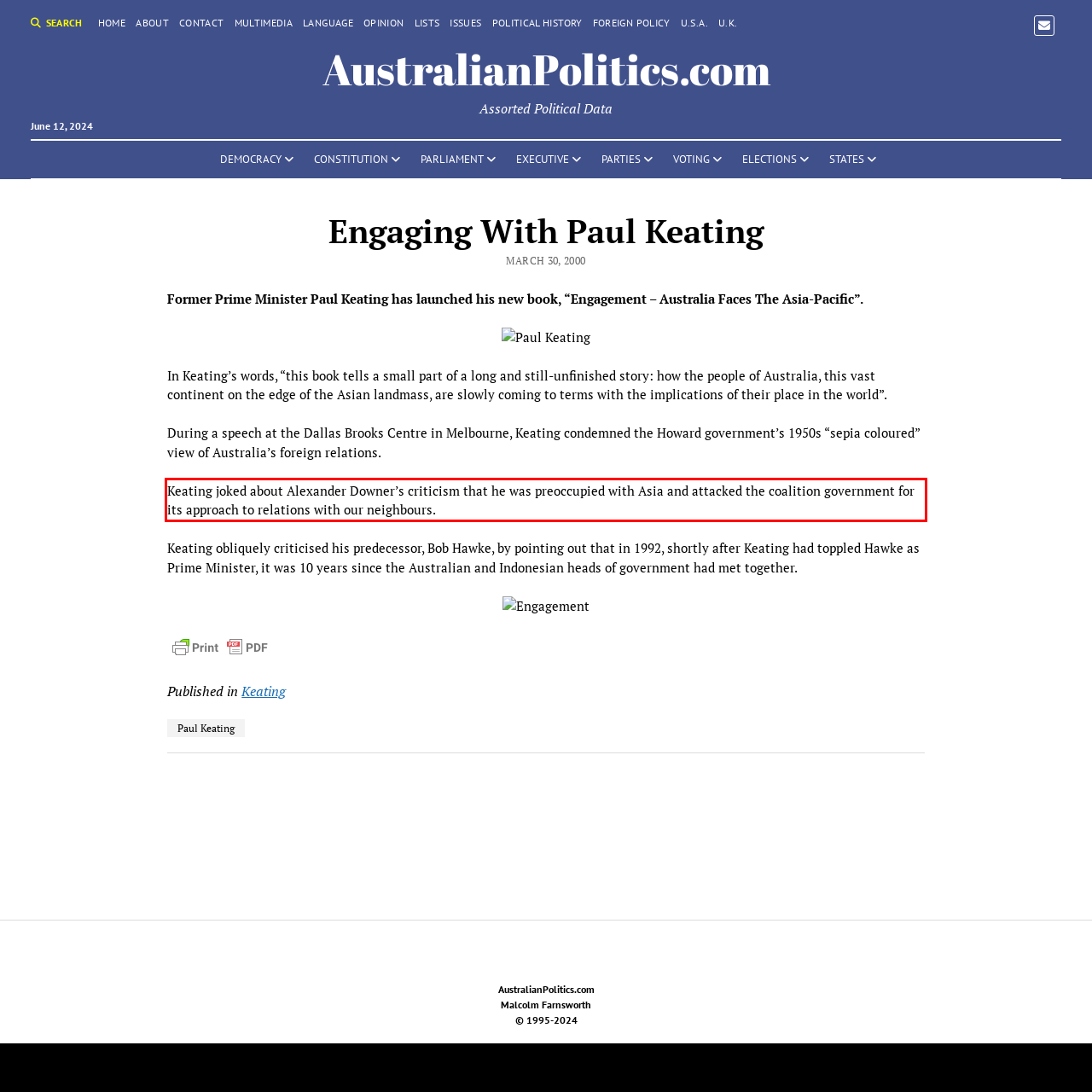There is a UI element on the webpage screenshot marked by a red bounding box. Extract and generate the text content from within this red box.

Keating joked about Alexander Downer’s criticism that he was preoccupied with Asia and attacked the coalition government for its approach to relations with our neighbours.